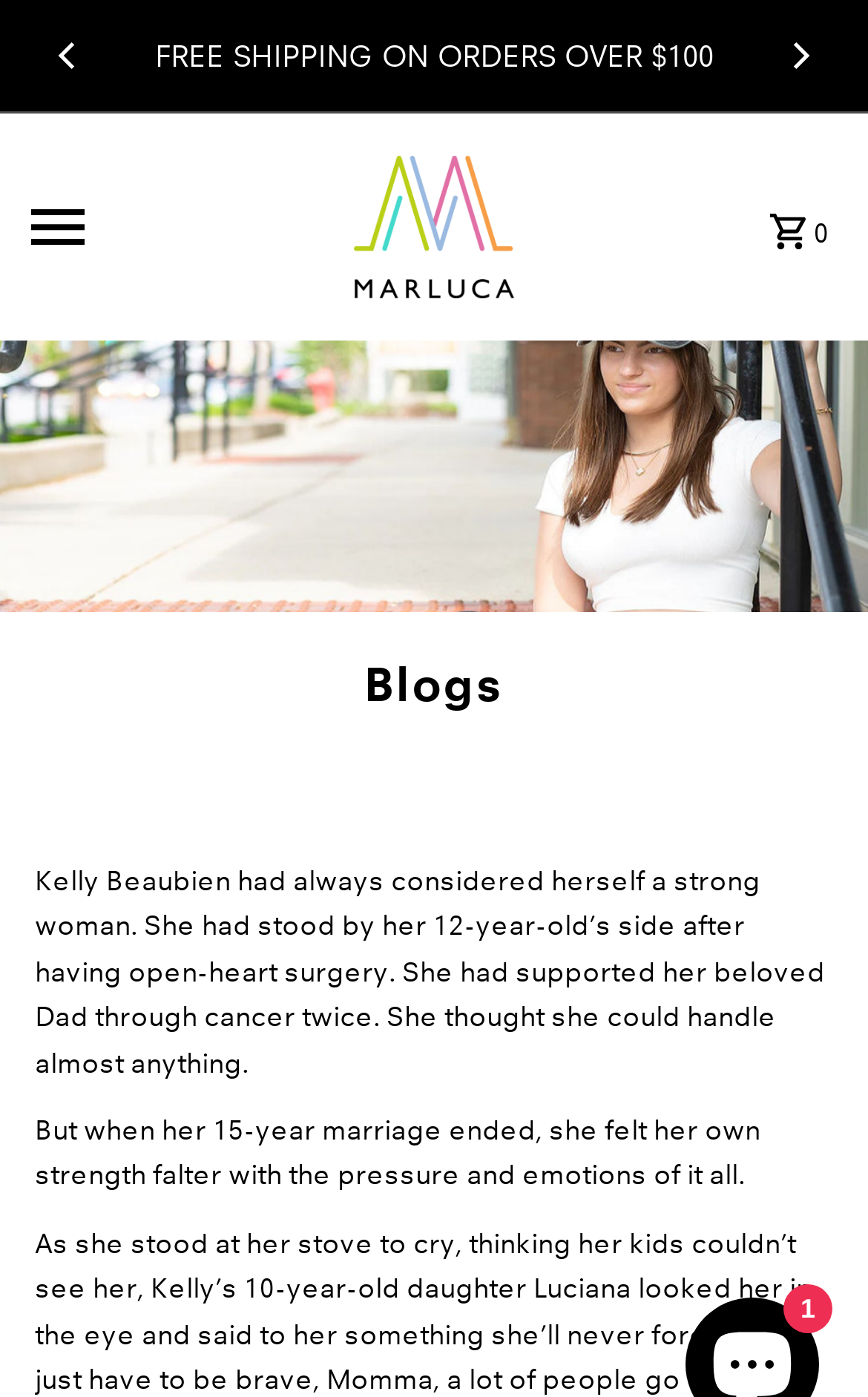Predict the bounding box coordinates of the UI element that matches this description: "0". The coordinates should be in the format [left, top, right, bottom] with each value between 0 and 1.

[0.873, 0.115, 0.97, 0.21]